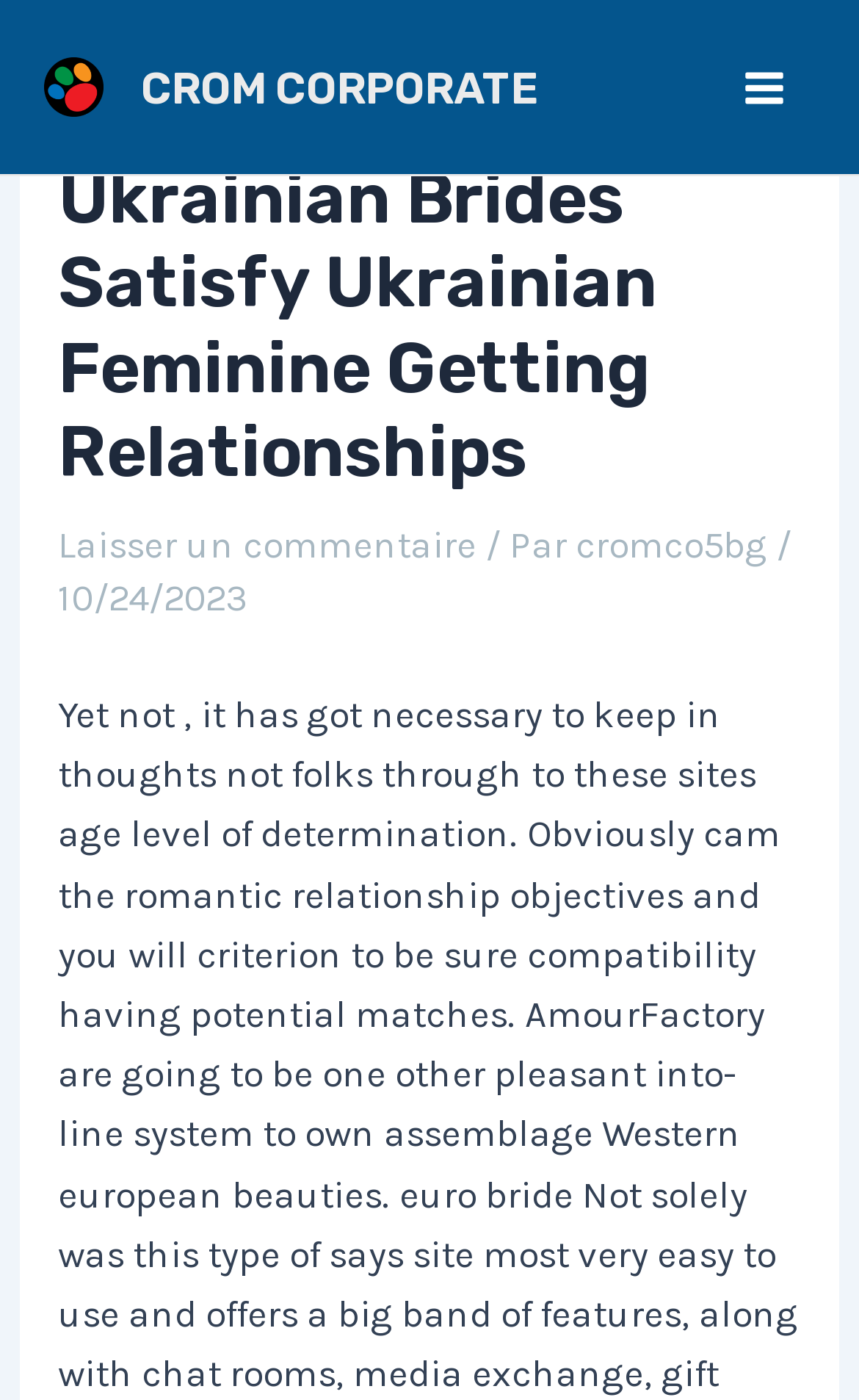What is the date of the article?
Please craft a detailed and exhaustive response to the question.

The date of the article is located in the header section, below the title of the webpage, and it is displayed as '10/24/2023'.